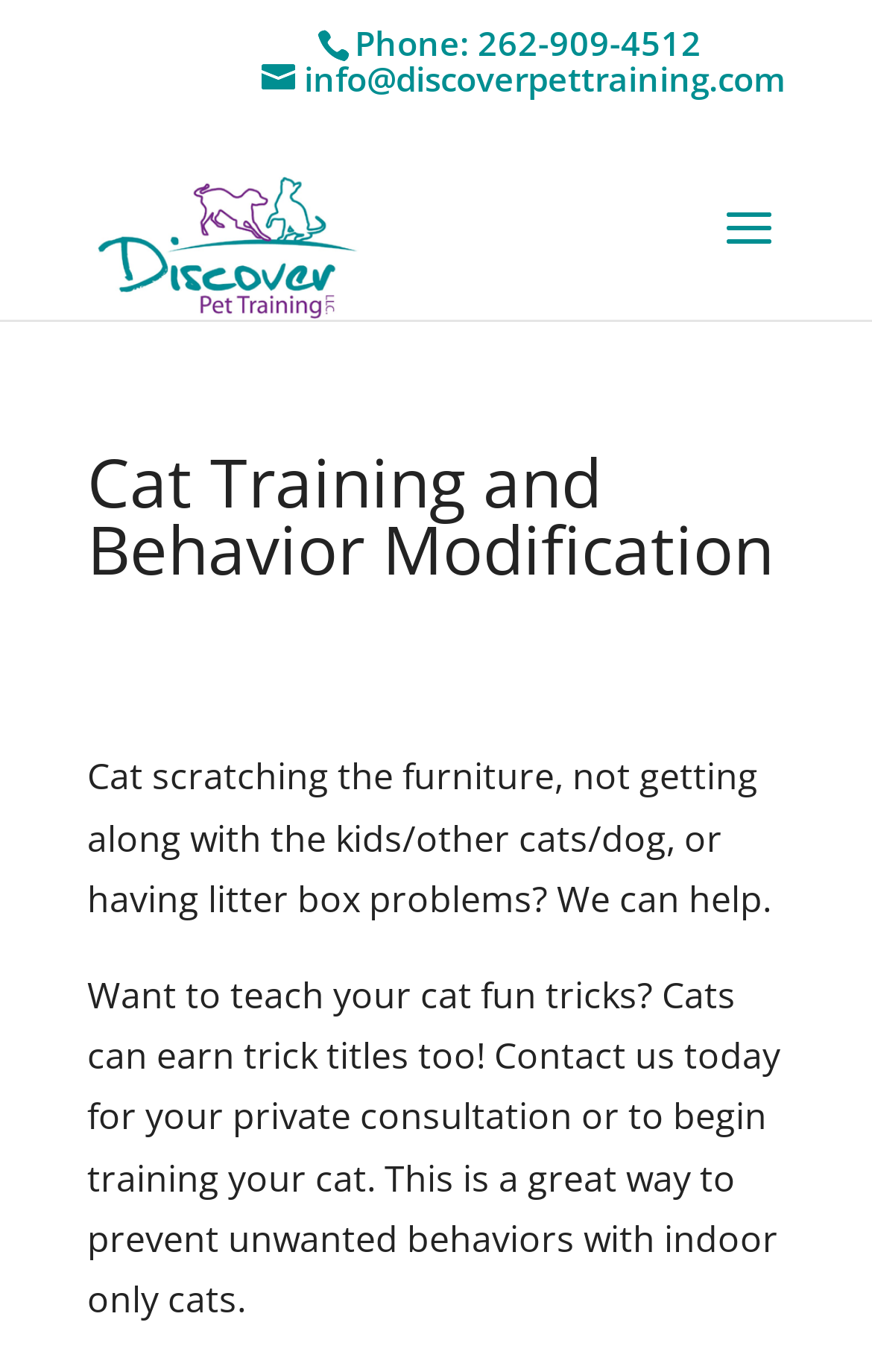What can cats earn according to the webpage?
From the details in the image, provide a complete and detailed answer to the question.

I found what cats can earn by reading the StaticText element with the text 'Want to teach your cat fun tricks? Cats can earn trick titles too!' at coordinates [0.1, 0.707, 0.895, 0.965].